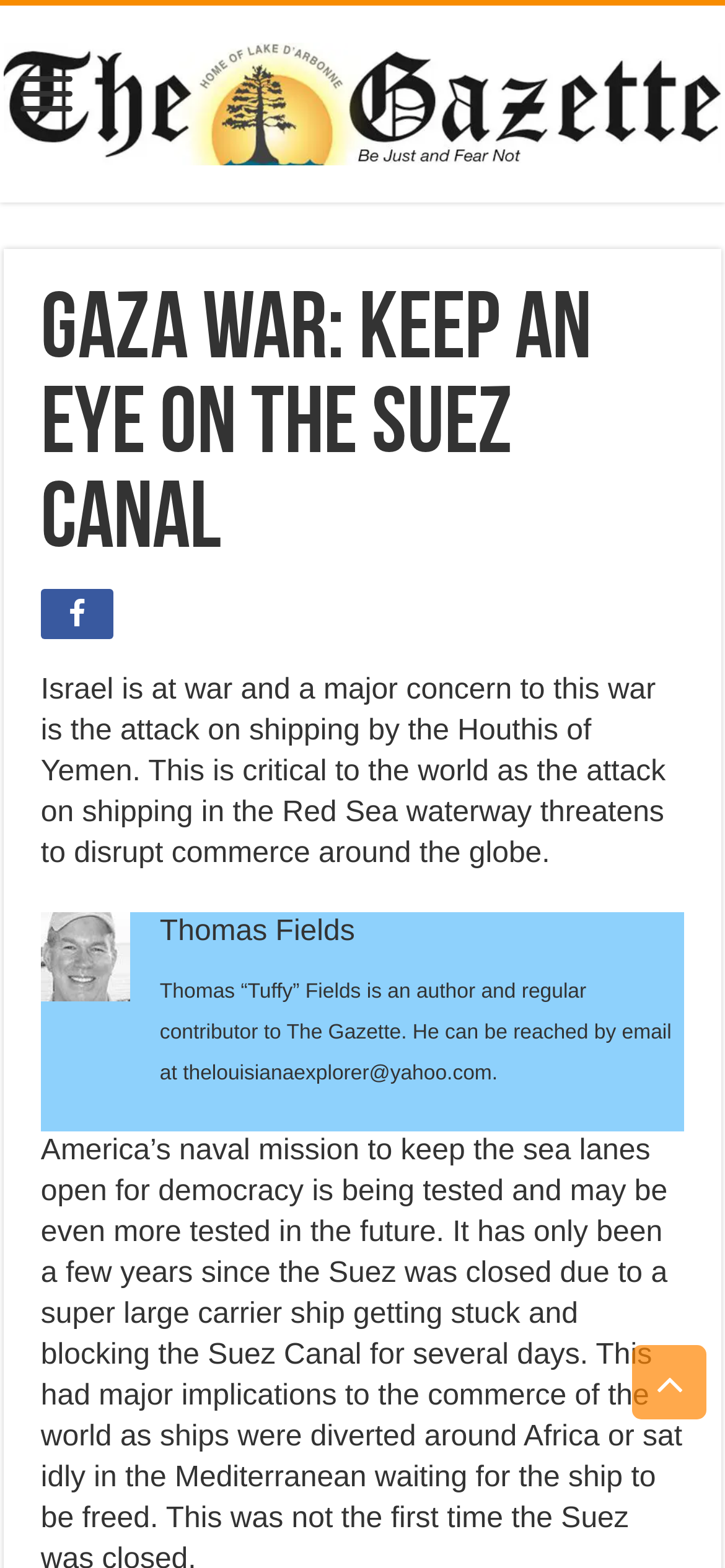Provide the bounding box coordinates of the HTML element this sentence describes: "Facebook". The bounding box coordinates consist of four float numbers between 0 and 1, i.e., [left, top, right, bottom].

[0.056, 0.376, 0.156, 0.408]